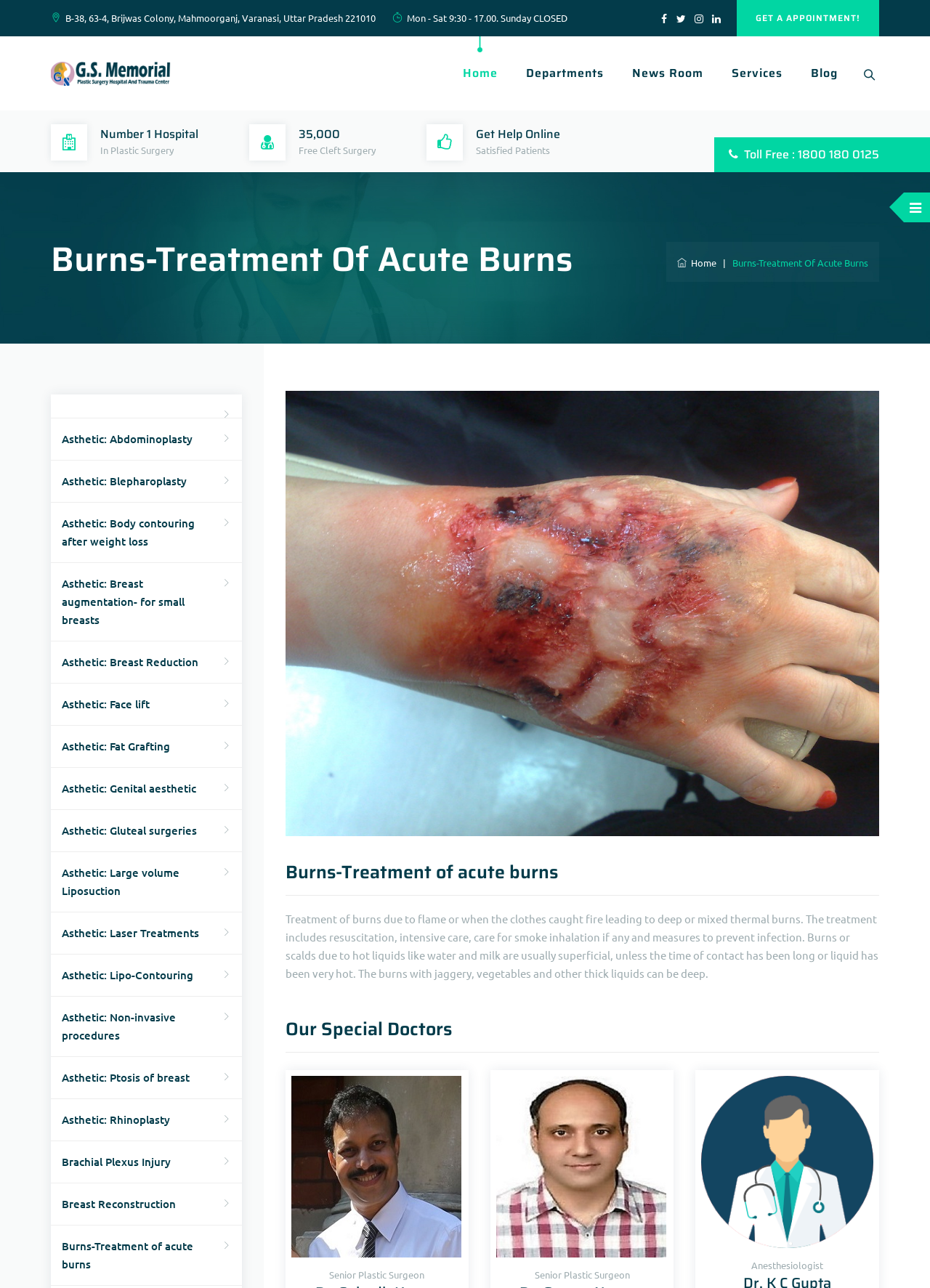Extract the main title from the webpage and generate its text.

Burns-Treatment Of Acute Burns